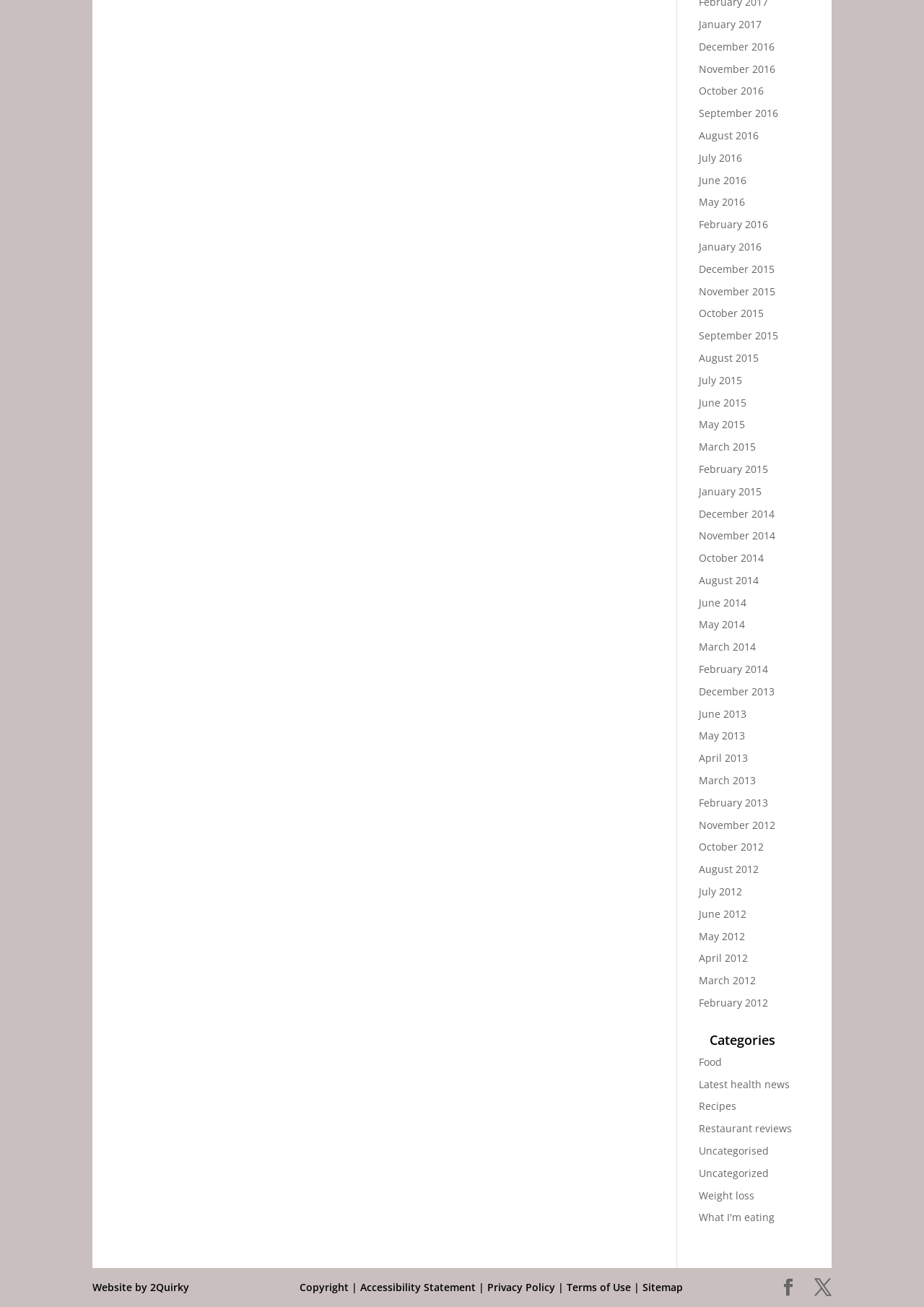Please determine the bounding box coordinates of the element's region to click in order to carry out the following instruction: "View Sitemap". The coordinates should be four float numbers between 0 and 1, i.e., [left, top, right, bottom].

[0.696, 0.98, 0.739, 0.99]